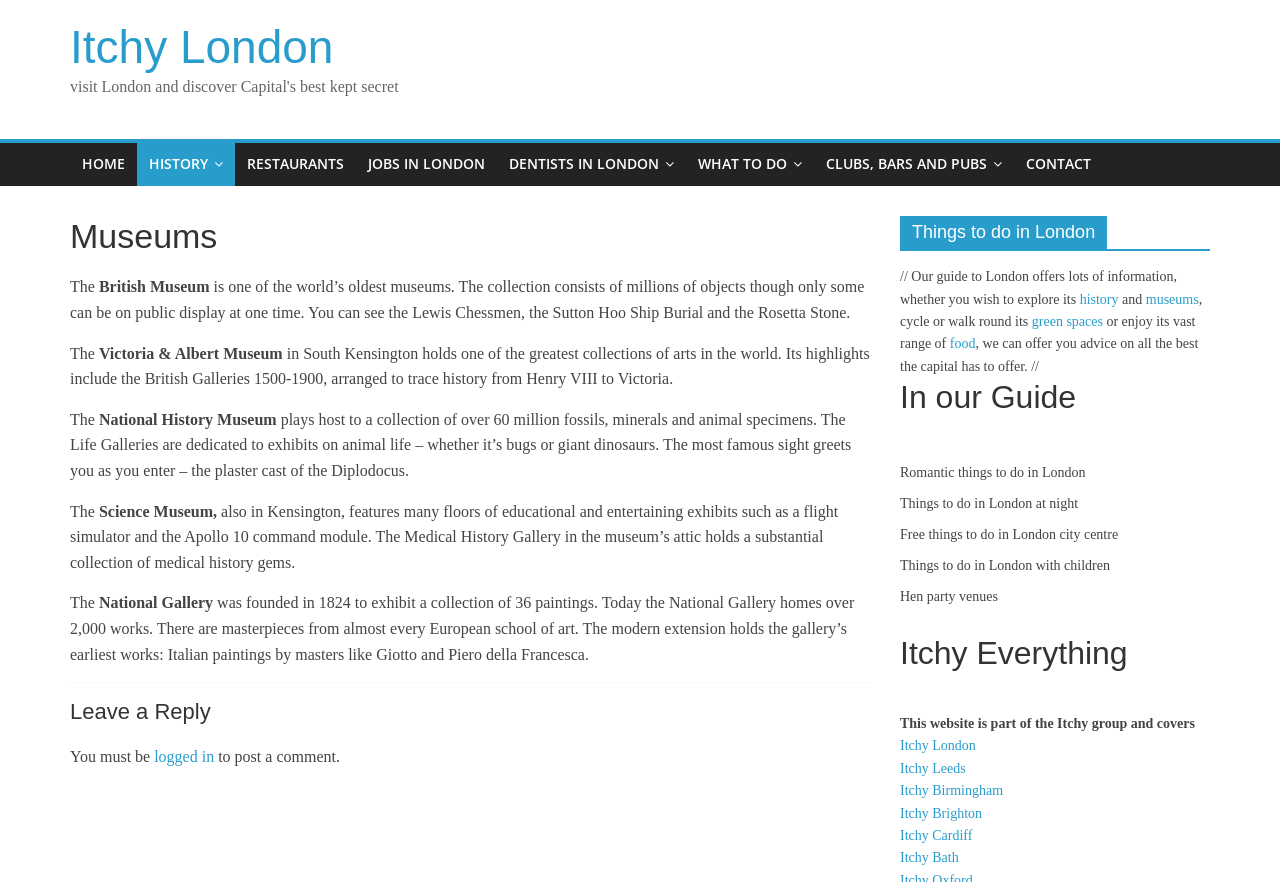Find the bounding box coordinates for the element that must be clicked to complete the instruction: "Visit the British Museum page". The coordinates should be four float numbers between 0 and 1, indicated as [left, top, right, bottom].

[0.077, 0.316, 0.167, 0.335]